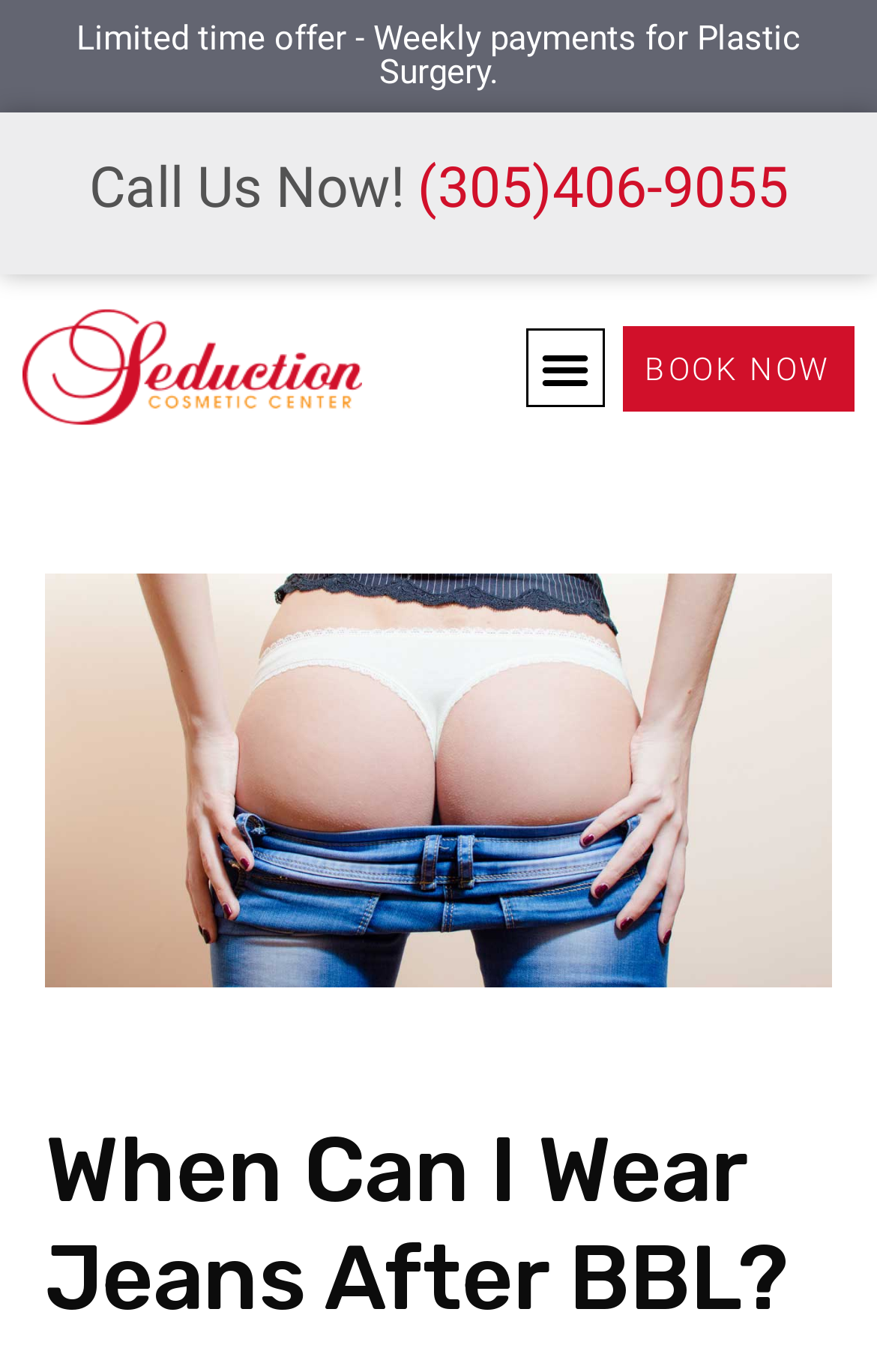Elaborate on the information and visuals displayed on the webpage.

The webpage is about providing information on when it's safe to wear jeans after a Brazilian Butt Lift (BBL) surgery. At the top left corner, there is a logo of Seduction Cosmetic Center. Below the logo, there is a menu toggle button. To the right of the logo, there is a link to a limited time offer for weekly payments for plastic surgery, followed by a "Call Us Now!" text and a phone number link.

On the top right corner, there is a "BOOK NOW" link. The main content of the webpage is an image with the title "When Can I Wear Jeans After BBL" at the center of the page. Below the image, there is a heading with the same title, which is likely the main topic of the webpage.